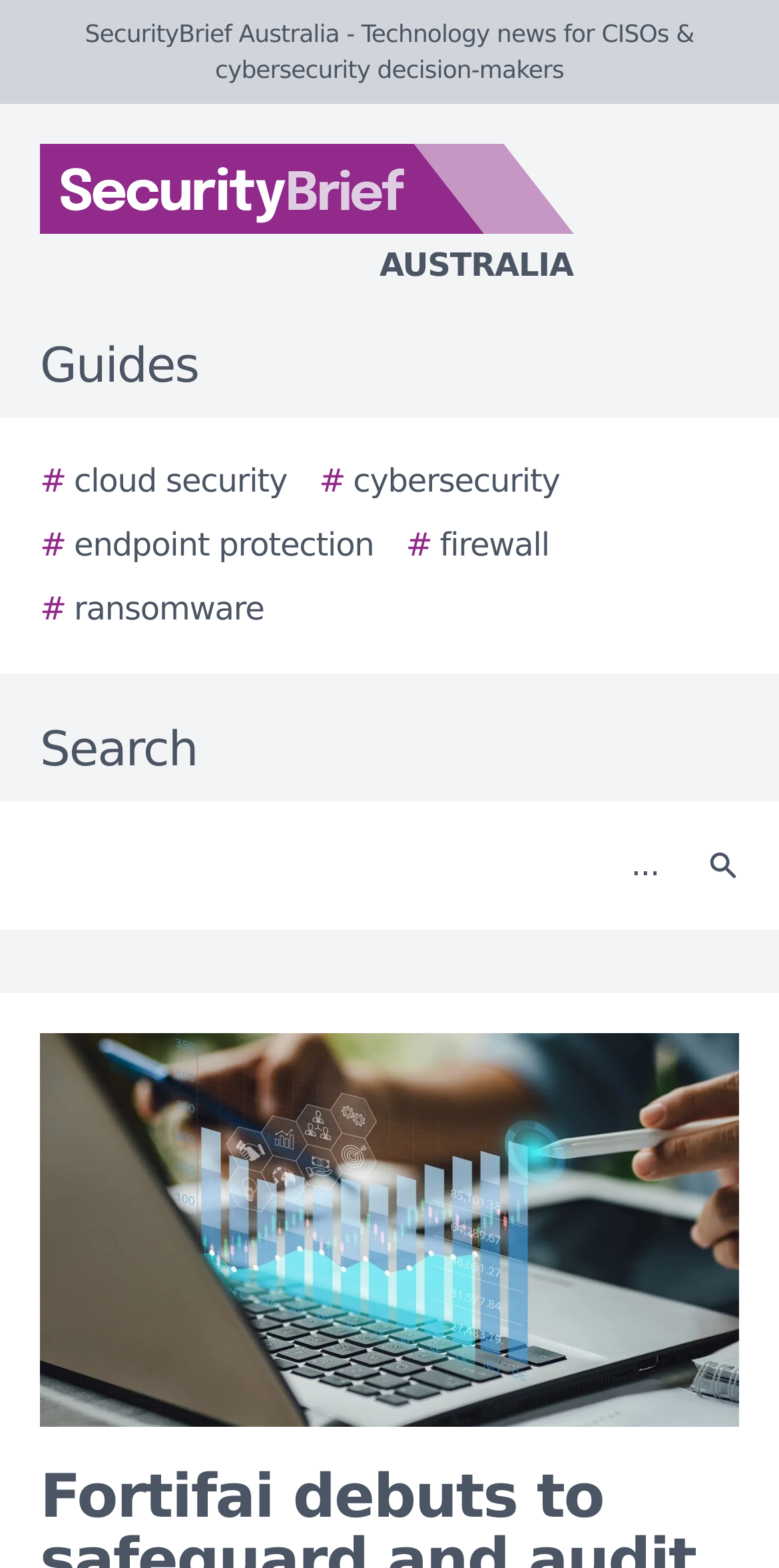Give the bounding box coordinates for the element described by: "# cloud security".

[0.051, 0.292, 0.369, 0.322]